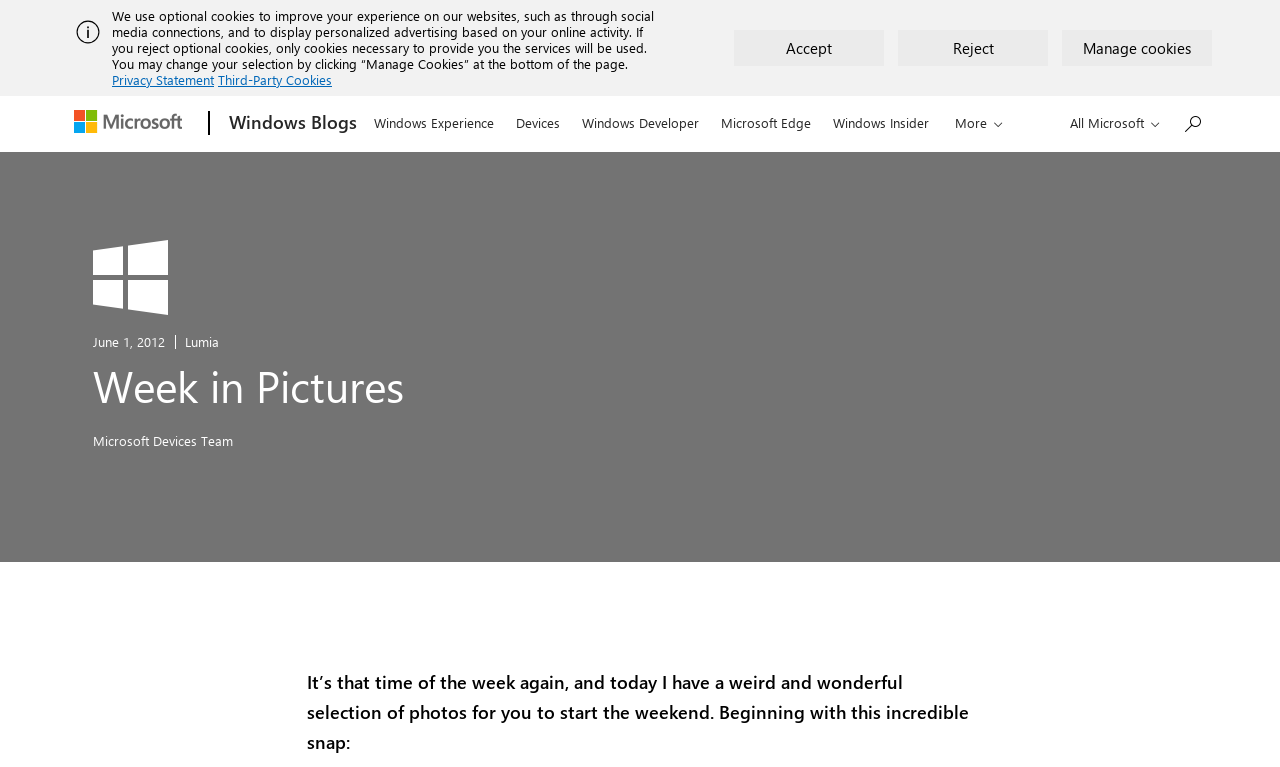Locate the bounding box coordinates of the clickable region to complete the following instruction: "Go to Microsoft."

[0.05, 0.126, 0.157, 0.197]